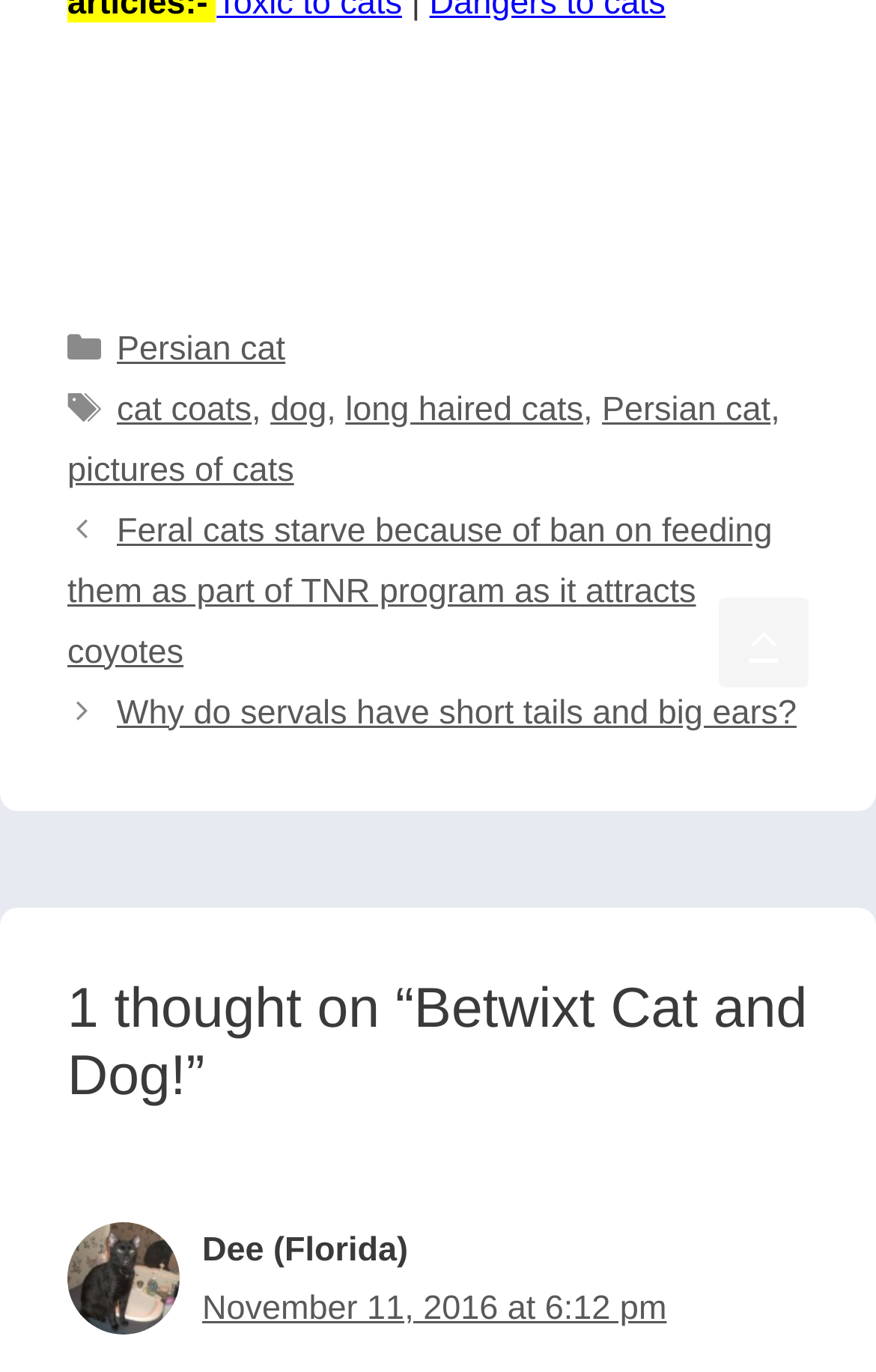Find the bounding box of the UI element described as follows: "pictures of cats".

[0.077, 0.317, 0.336, 0.345]